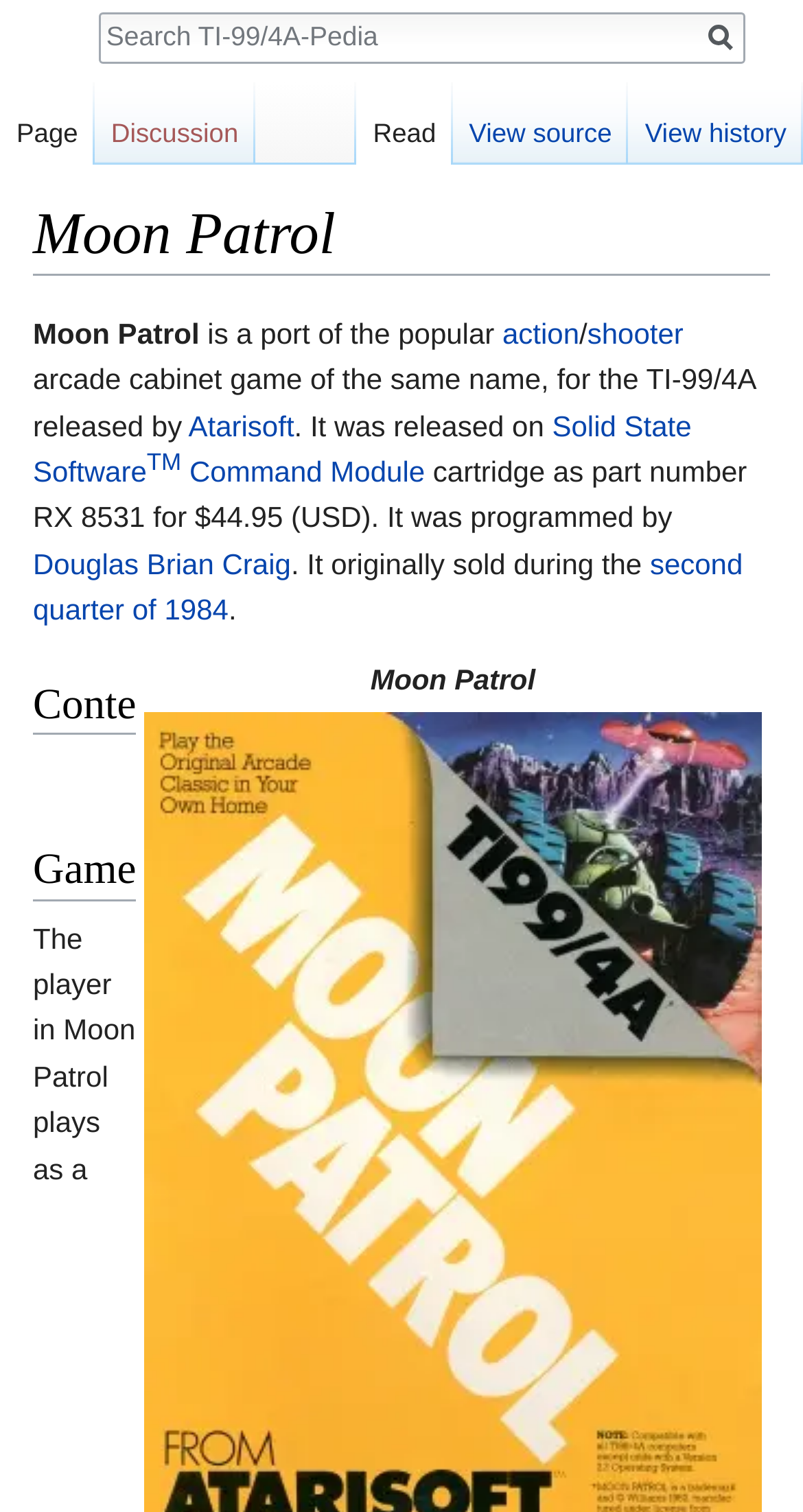Please answer the following question as detailed as possible based on the image: 
Who programmed the game?

The programmer of the game is mentioned in the text 'It was programmed by Douglas Brian Craig.' This information is found in the paragraph that describes the game's release details.